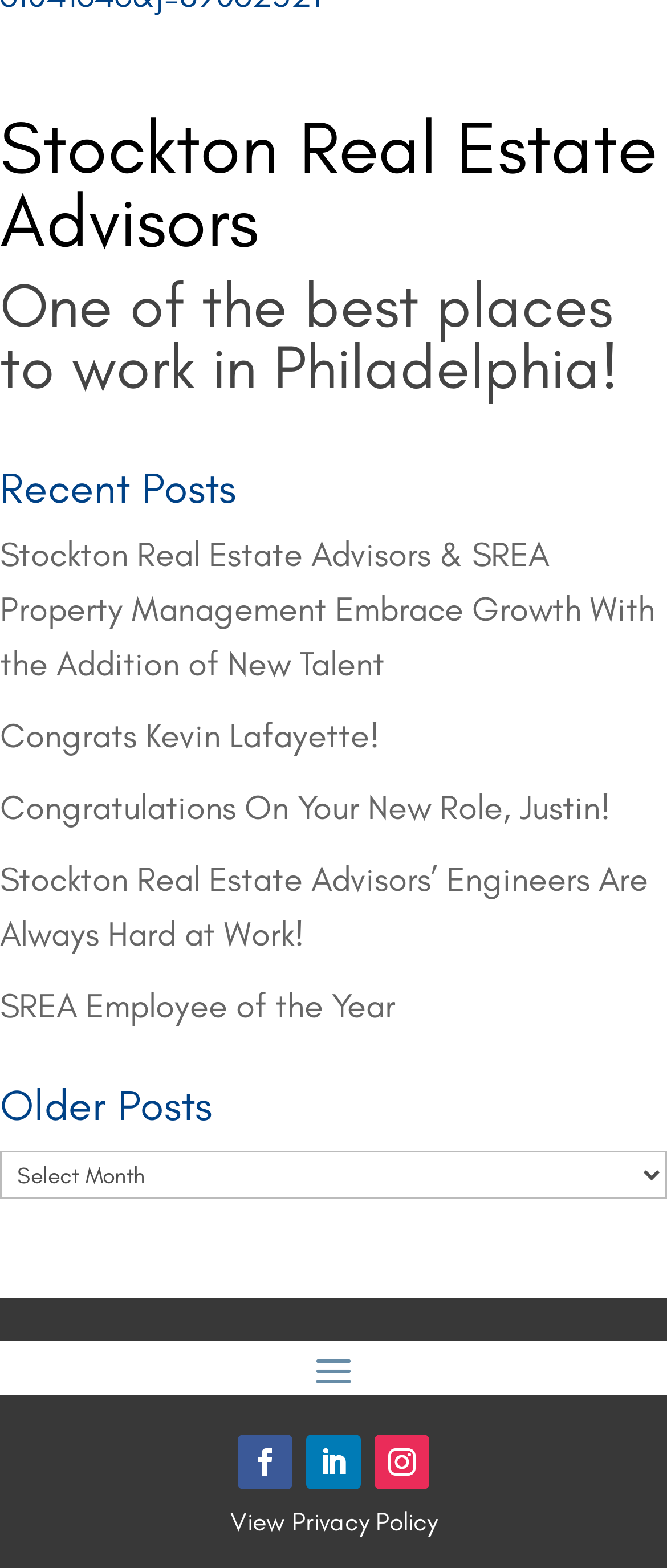How many recent posts are listed?
Using the information presented in the image, please offer a detailed response to the question.

The recent posts section contains 5 link elements, each representing a post, which are 'Stockton Real Estate Advisors & SREA Property Management Embrace Growth With the Addition of New Talent', 'Congrats Kevin Lafayette!', 'Congratulations On Your New Role, Justin!', 'Stockton Real Estate Advisors’ Engineers Are Always Hard at Work!', and 'SREA Employee of the Year'.